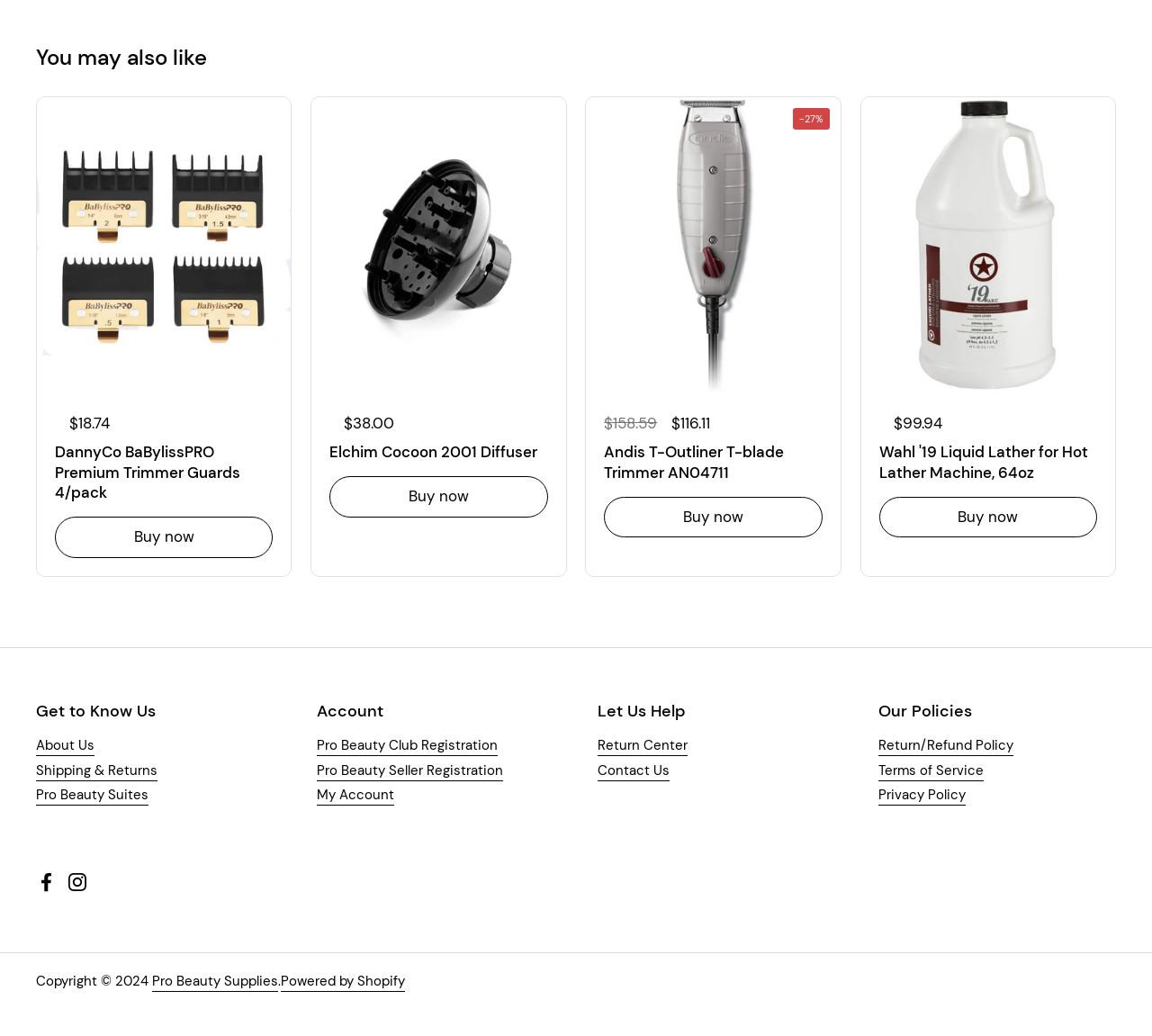Please specify the bounding box coordinates of the clickable region necessary for completing the following instruction: "Buy DannyCo BaBylissPRO Premium Trimmer Guards 4/pack". The coordinates must consist of four float numbers between 0 and 1, i.e., [left, top, right, bottom].

[0.048, 0.499, 0.237, 0.538]